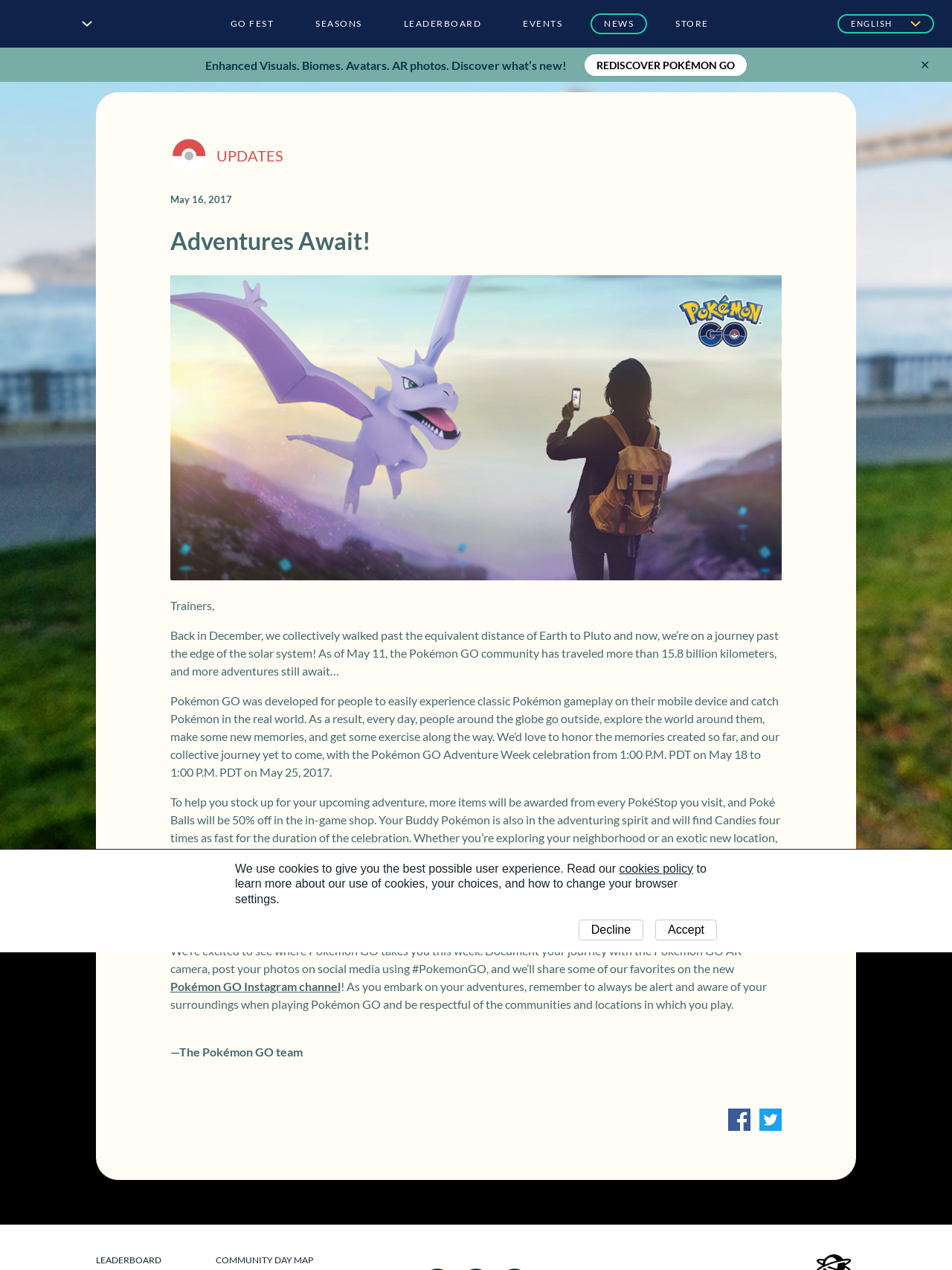Please find and report the bounding box coordinates of the element to click in order to perform the following action: "Visit UPDATES". The coordinates should be expressed as four float numbers between 0 and 1, in the format [left, top, right, bottom].

[0.227, 0.115, 0.297, 0.129]